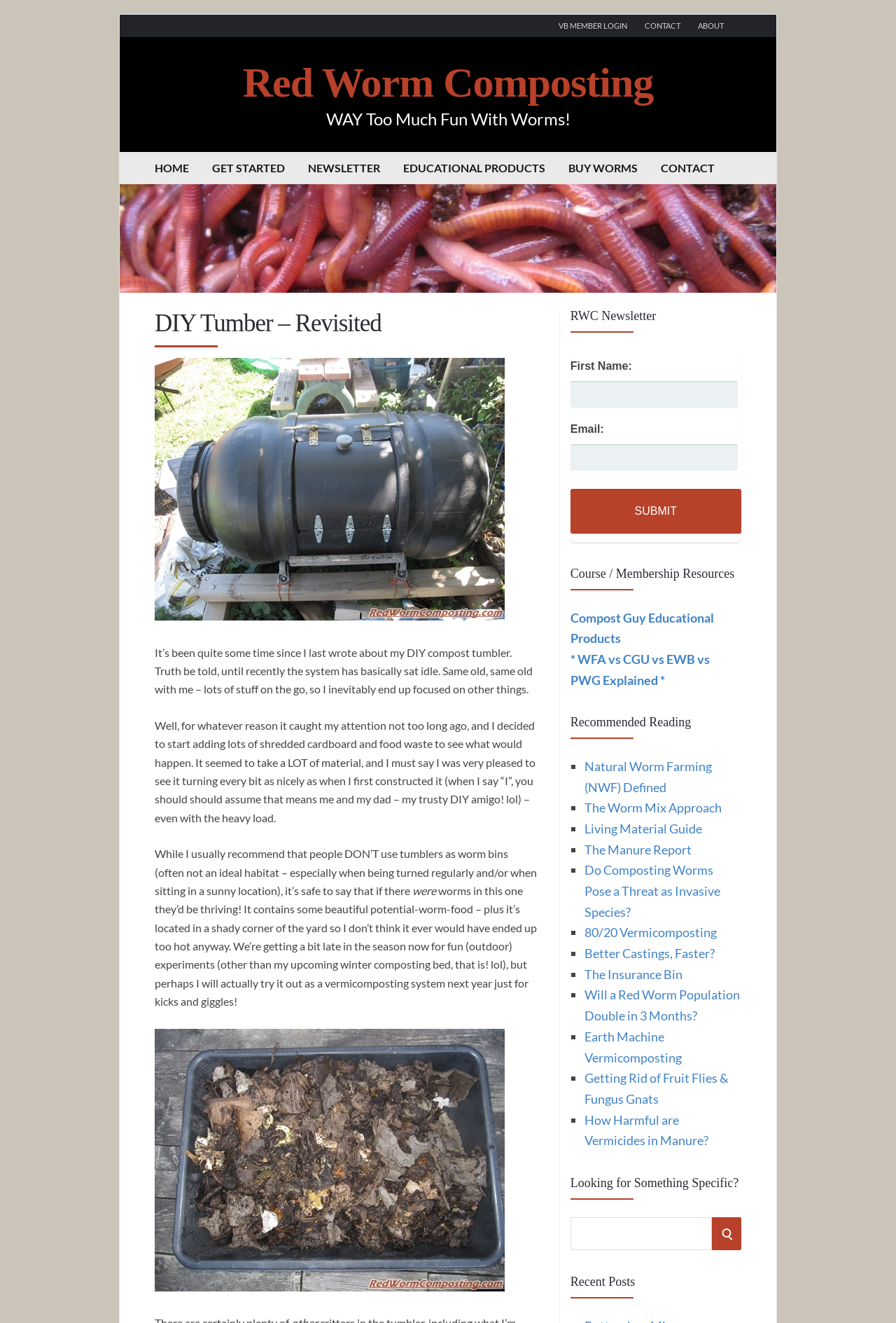Could you highlight the region that needs to be clicked to execute the instruction: "Click the 'VB MEMBER LOGIN' link"?

[0.623, 0.011, 0.7, 0.028]